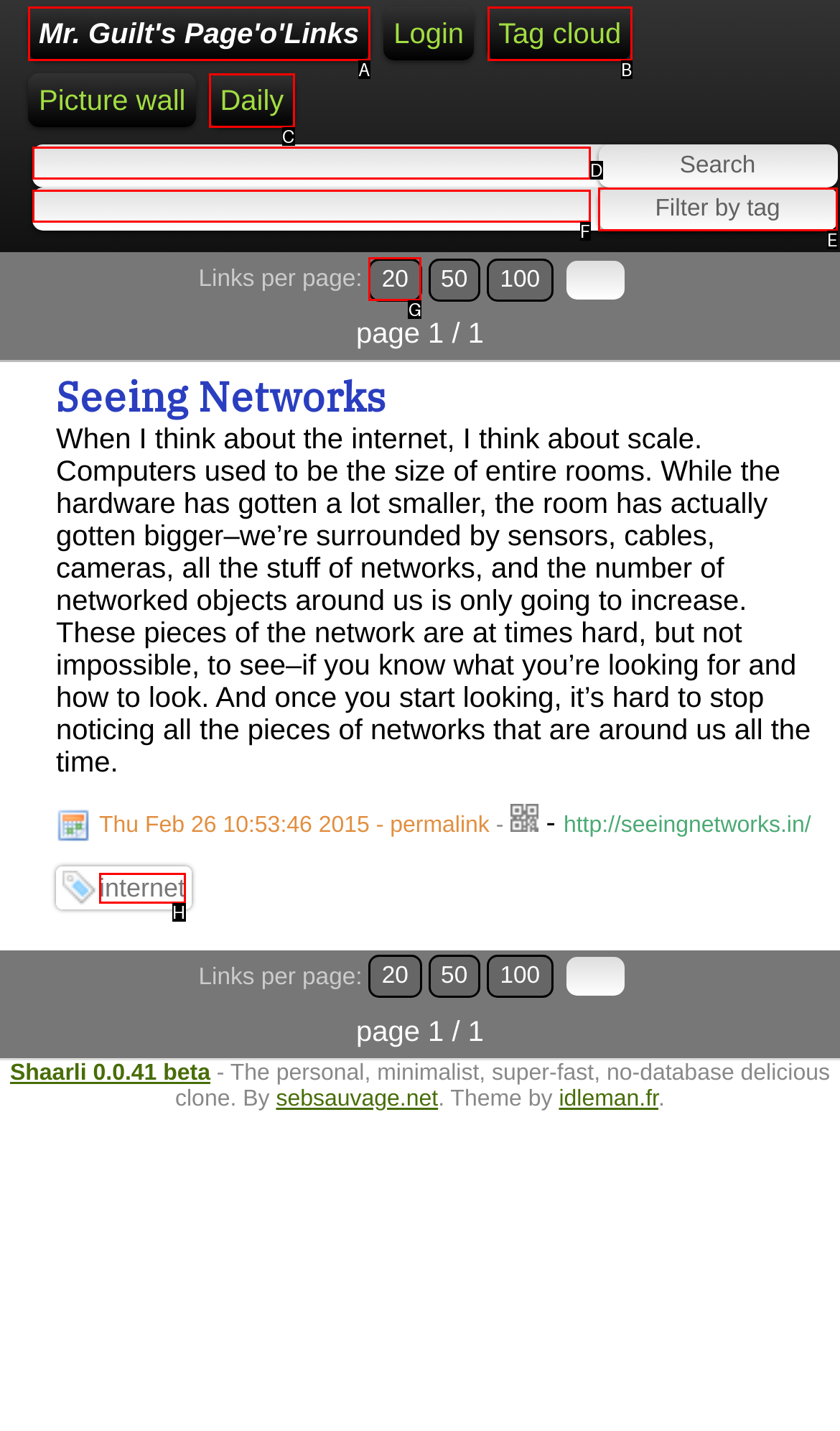Choose the UI element that best aligns with the description: Mr. Guilt's Page'o'Links
Respond with the letter of the chosen option directly.

A